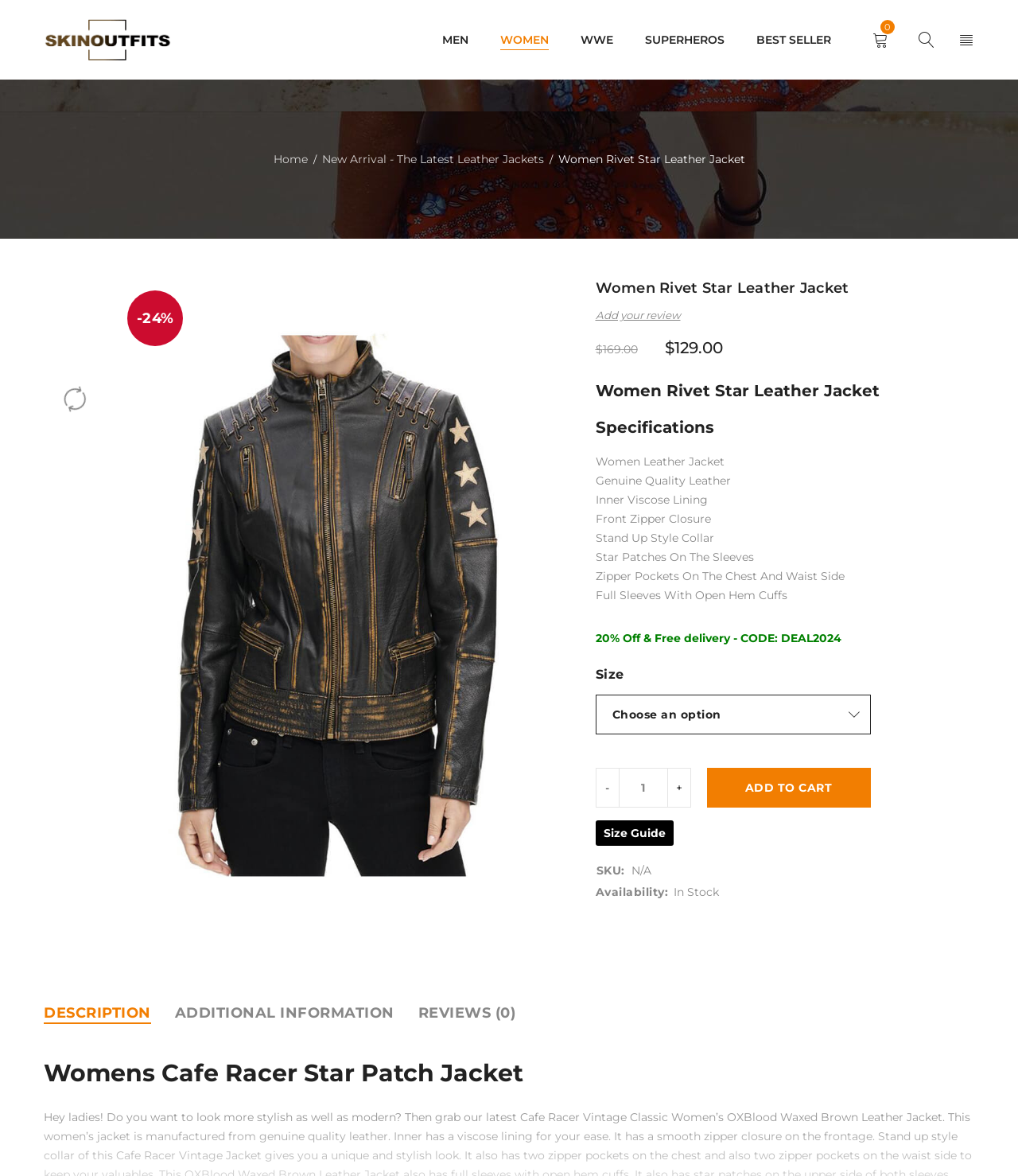Please specify the bounding box coordinates of the area that should be clicked to accomplish the following instruction: "Select a size from the dropdown". The coordinates should consist of four float numbers between 0 and 1, i.e., [left, top, right, bottom].

[0.585, 0.591, 0.855, 0.624]